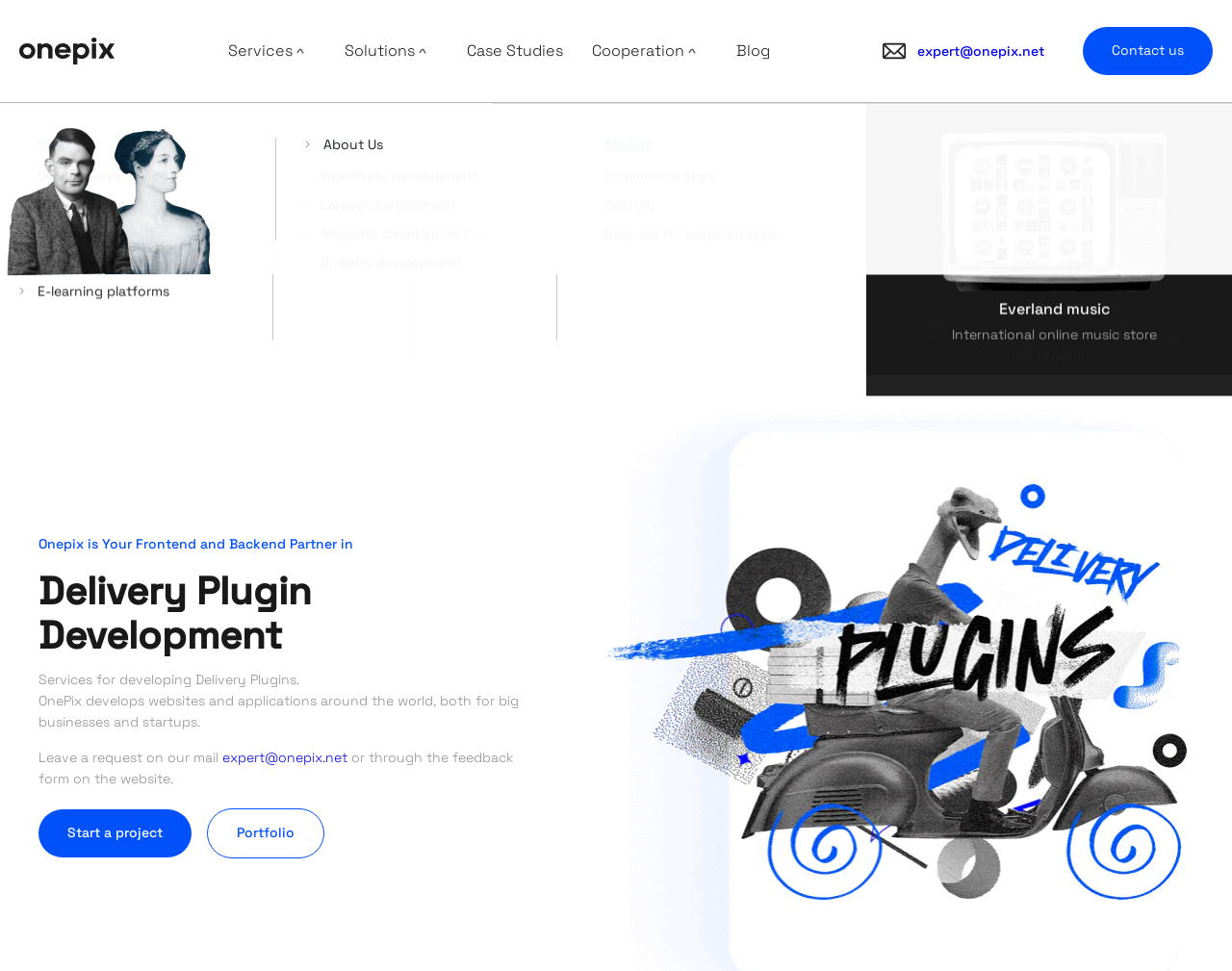Highlight the bounding box coordinates of the element that should be clicked to carry out the following instruction: "Contact us". The coordinates must be given as four float numbers ranging from 0 to 1, i.e., [left, top, right, bottom].

[0.879, 0.028, 0.984, 0.077]